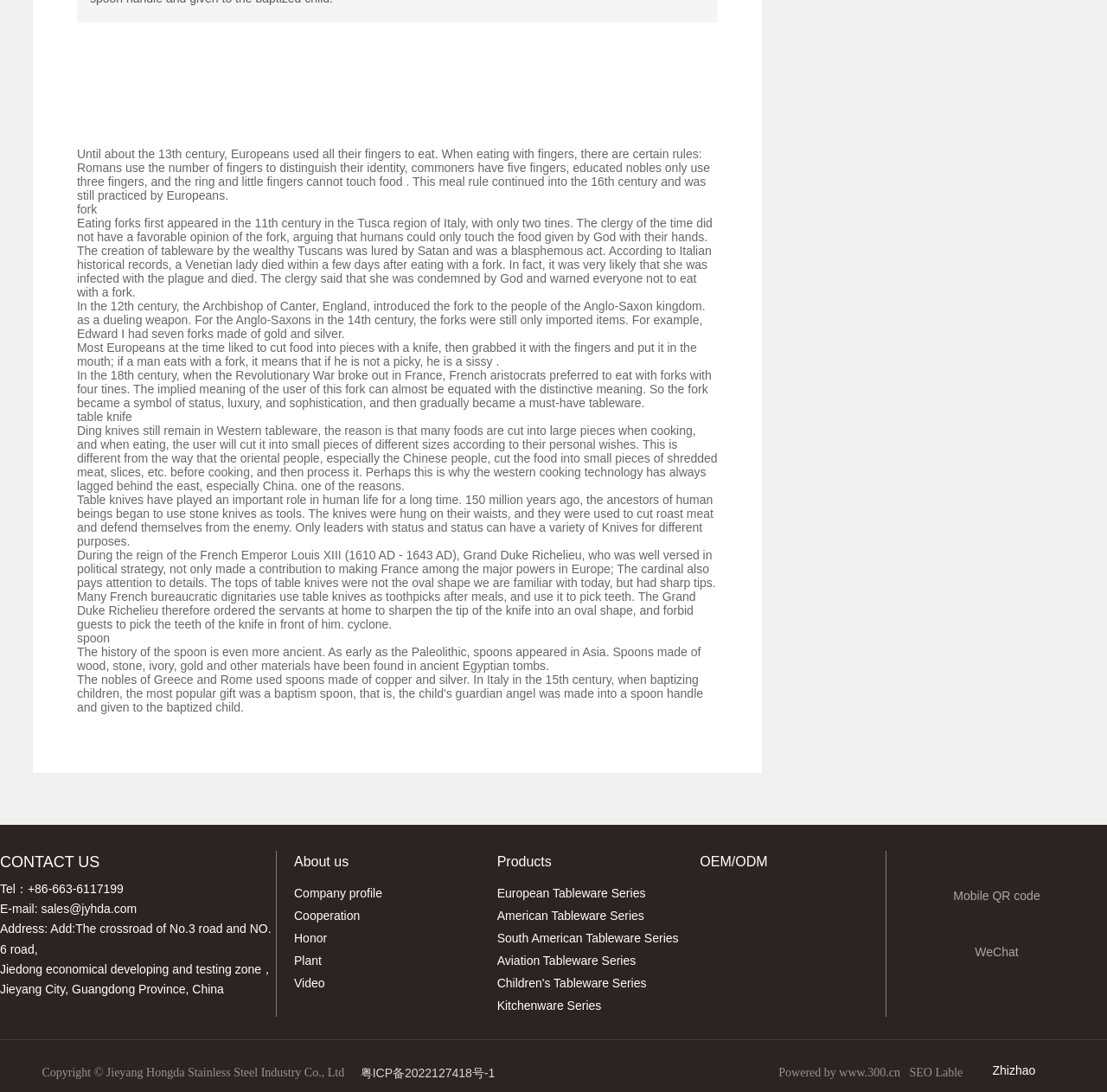Based on the element description South American Tableware Series, identify the bounding box coordinates for the UI element. The coordinates should be in the format (top-left x, top-left y, bottom-right x, bottom-right y) and within the 0 to 1 range.

[0.449, 0.849, 0.617, 0.87]